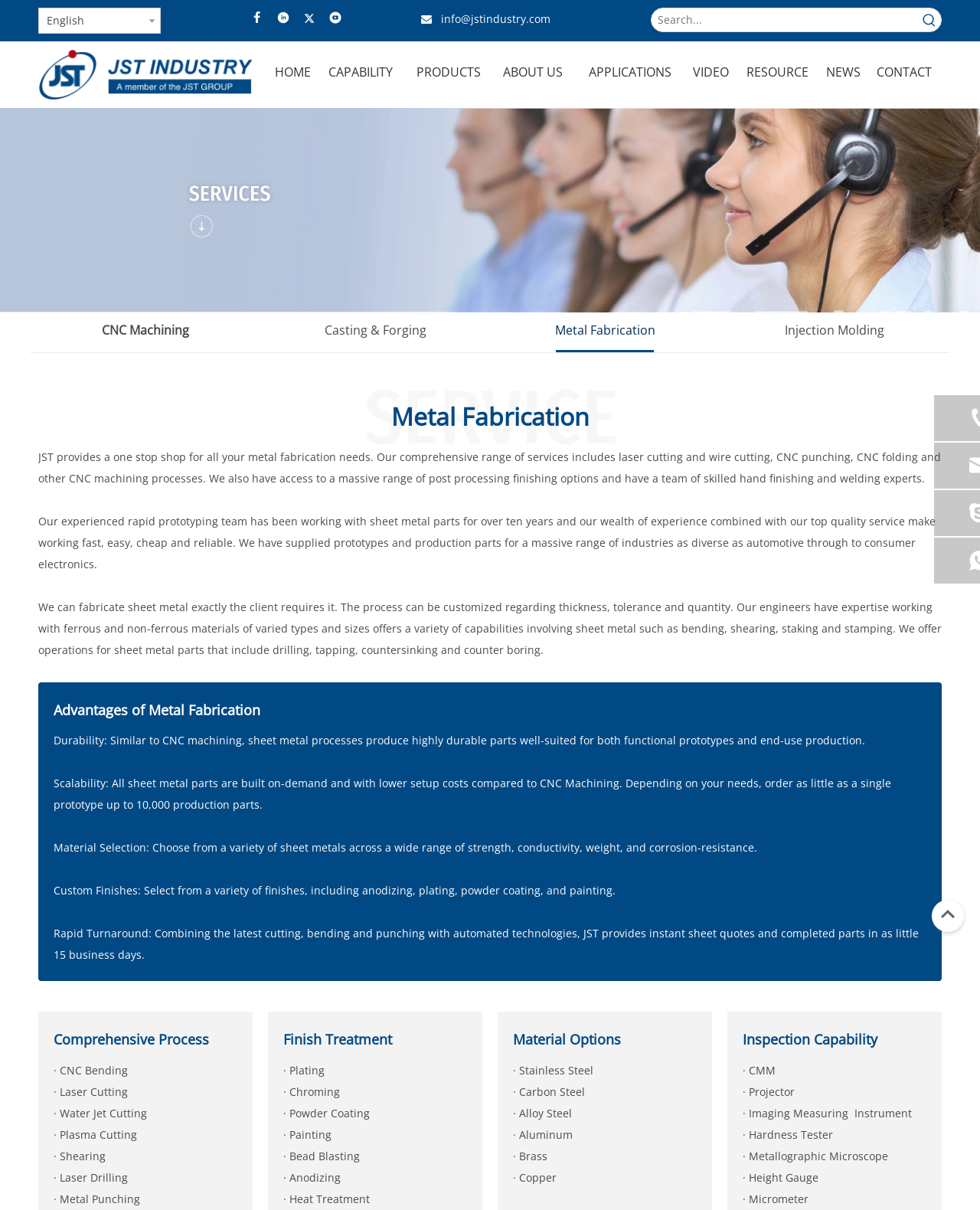Please find the bounding box coordinates of the element that must be clicked to perform the given instruction: "Search for something". The coordinates should be four float numbers from 0 to 1, i.e., [left, top, right, bottom].

[0.665, 0.007, 0.937, 0.026]